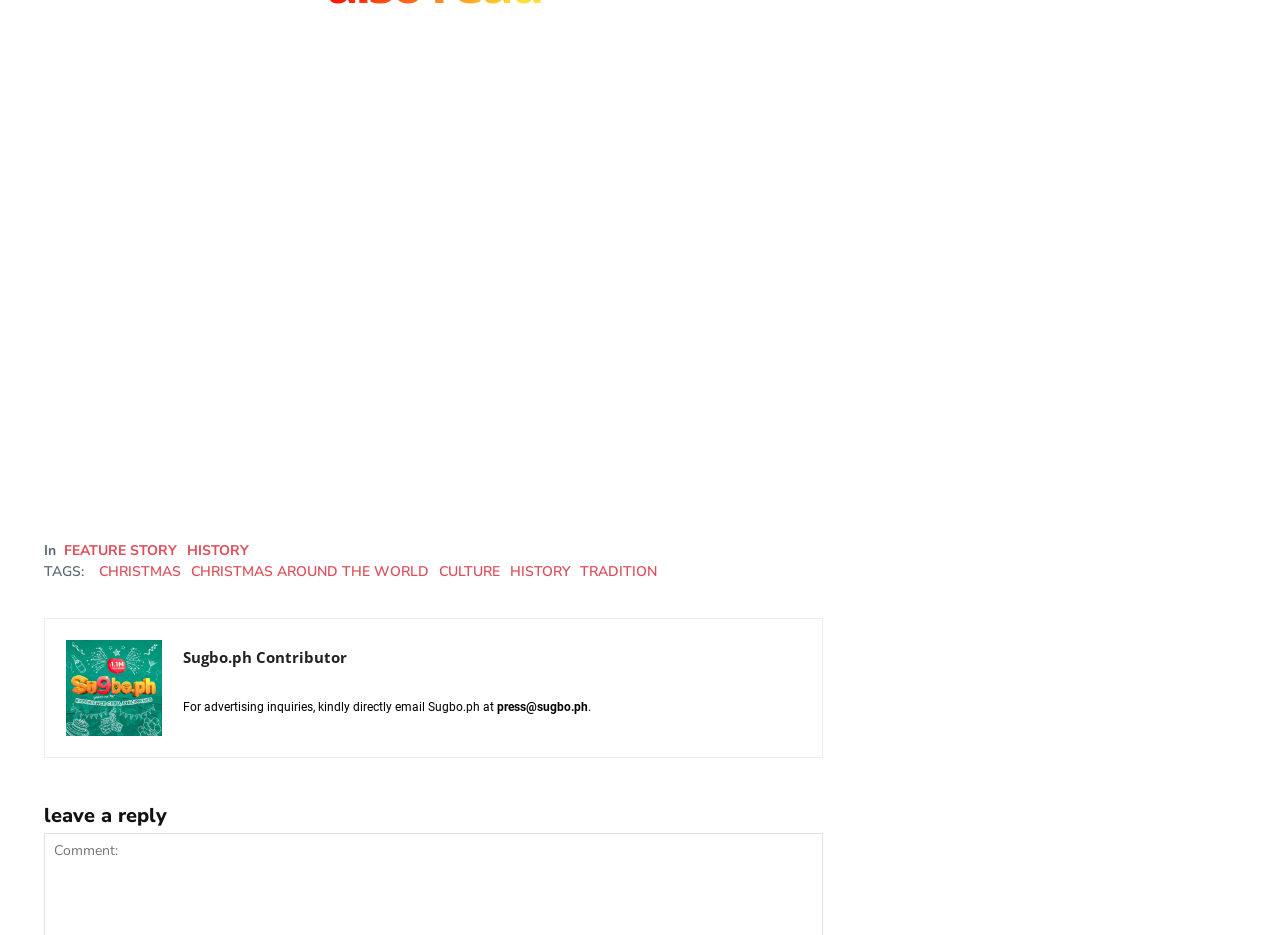Give a one-word or short phrase answer to this question: 
How many contributor links are there?

2